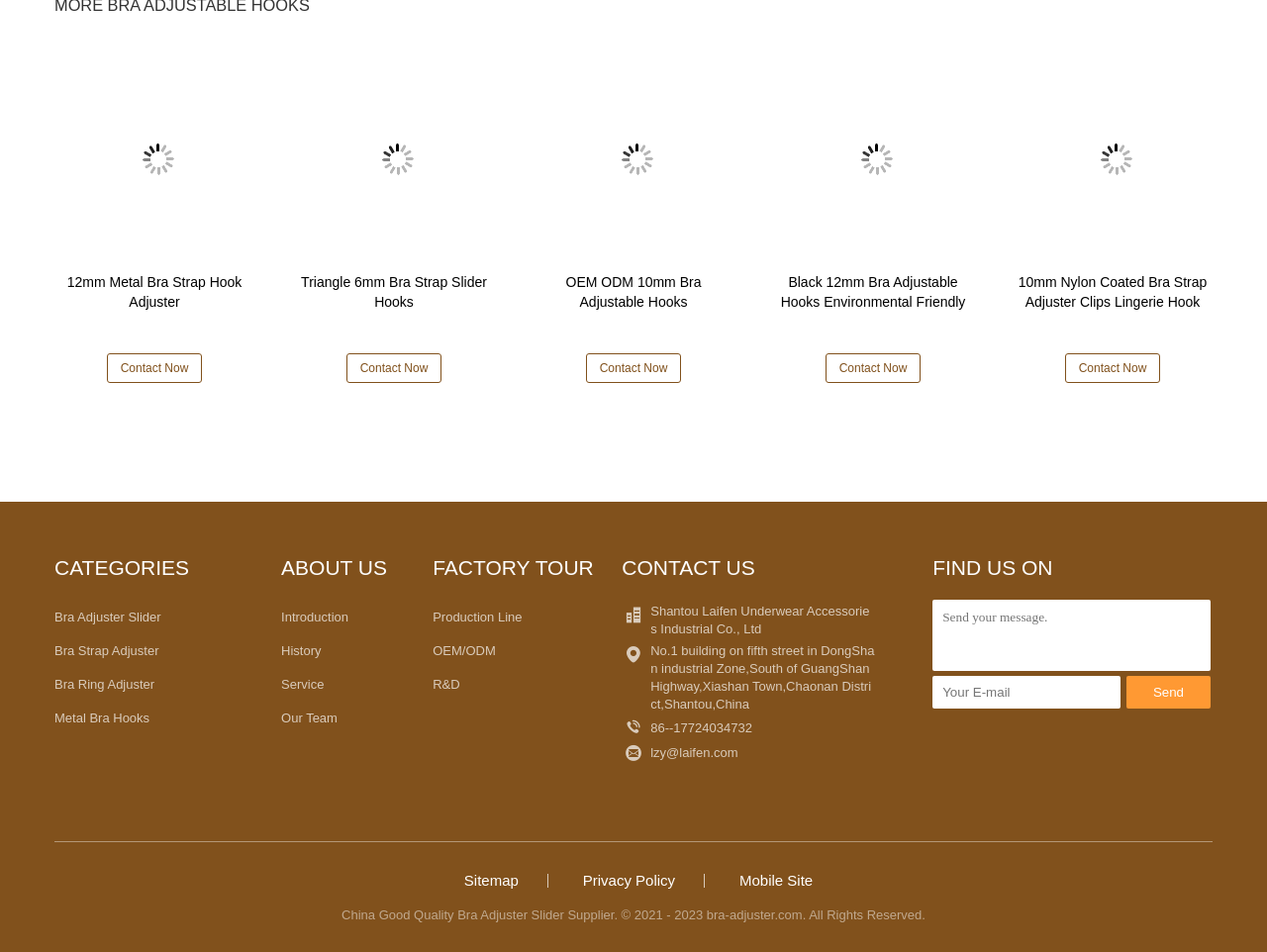Please identify the bounding box coordinates of the element's region that needs to be clicked to fulfill the following instruction: "Click the 'Send' button". The bounding box coordinates should consist of four float numbers between 0 and 1, i.e., [left, top, right, bottom].

[0.889, 0.71, 0.955, 0.744]